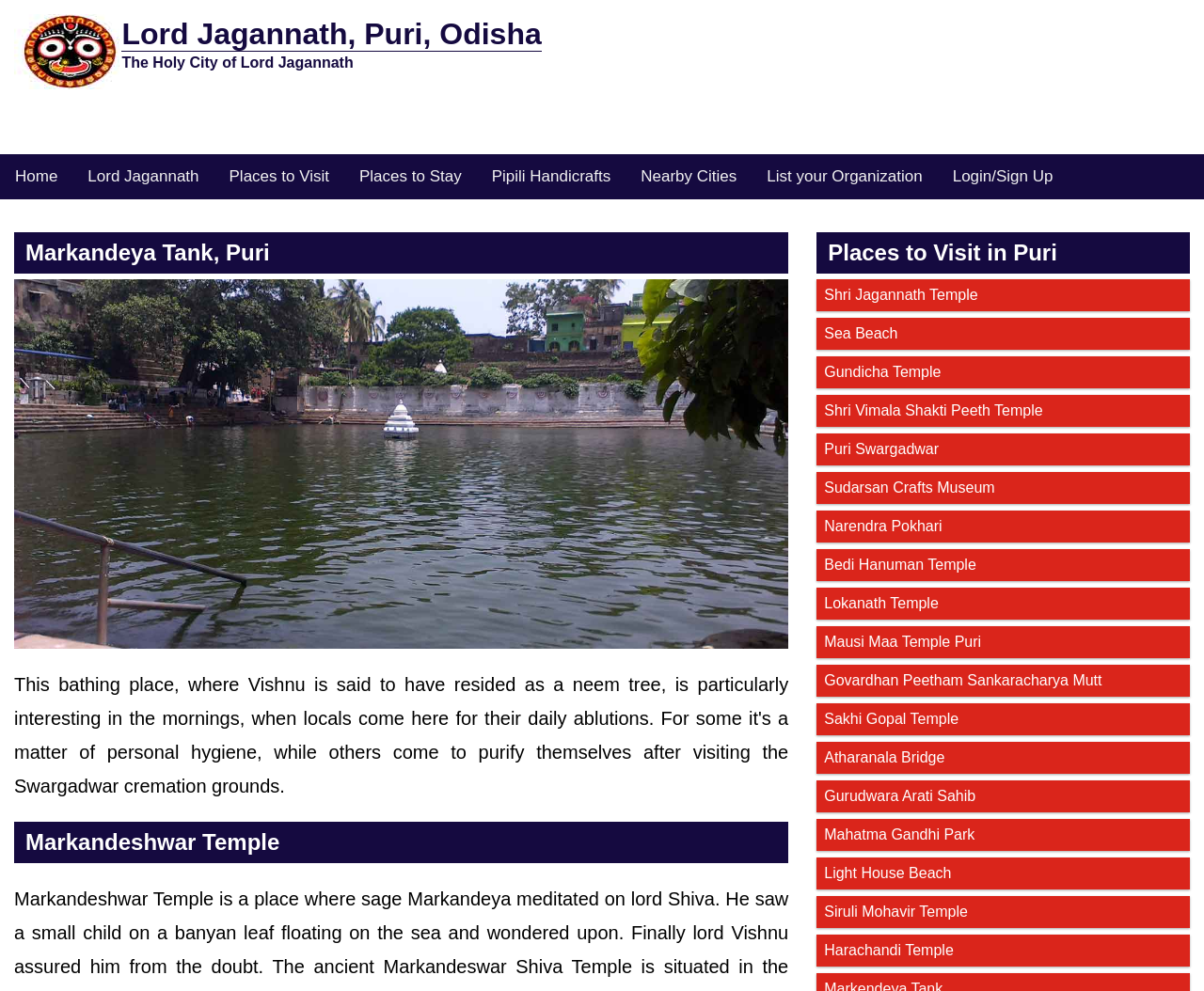Determine the bounding box coordinates for the clickable element required to fulfill the instruction: "Click on the link to Puri, Lord Jagannath, Odisha". Provide the coordinates as four float numbers between 0 and 1, i.e., [left, top, right, bottom].

[0.012, 0.043, 0.105, 0.059]